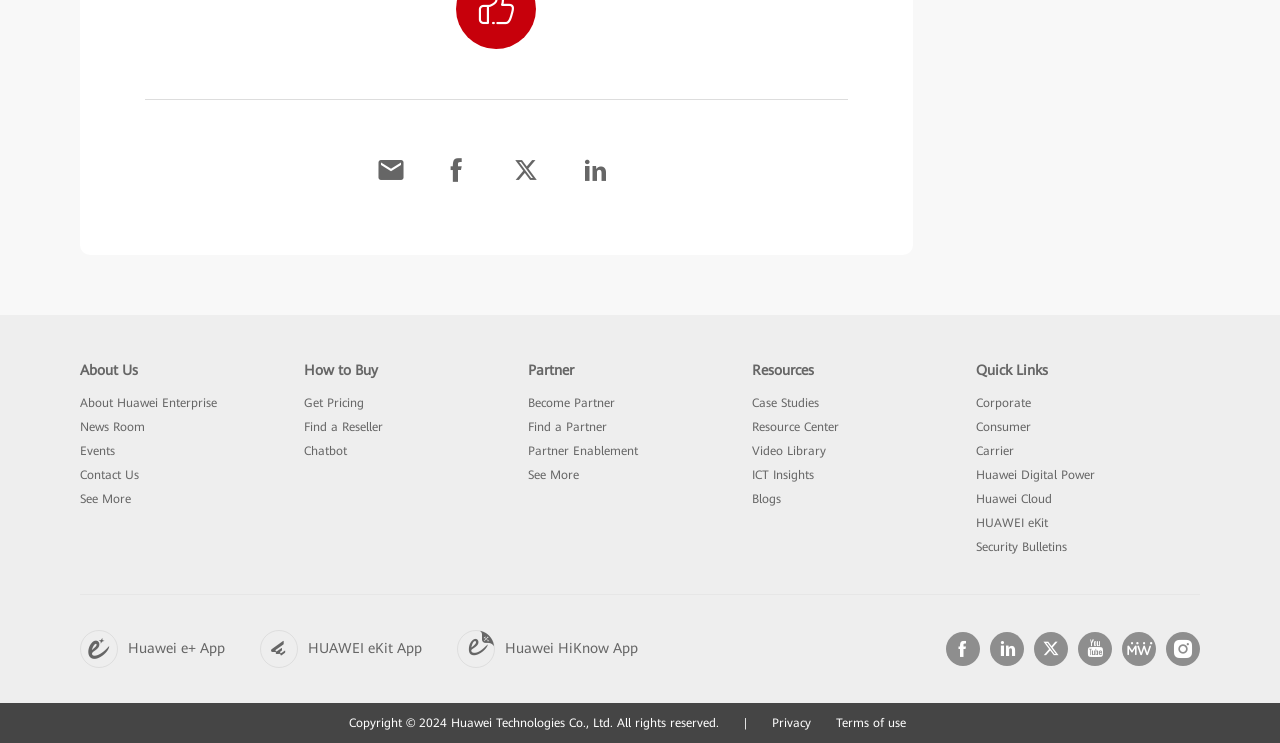What is the second link in the 'Quick Links' section?
Based on the screenshot, give a detailed explanation to answer the question.

I looked at the 'Quick Links' section and found that the second link is 'Consumer', which is located below the 'Corporate' link.